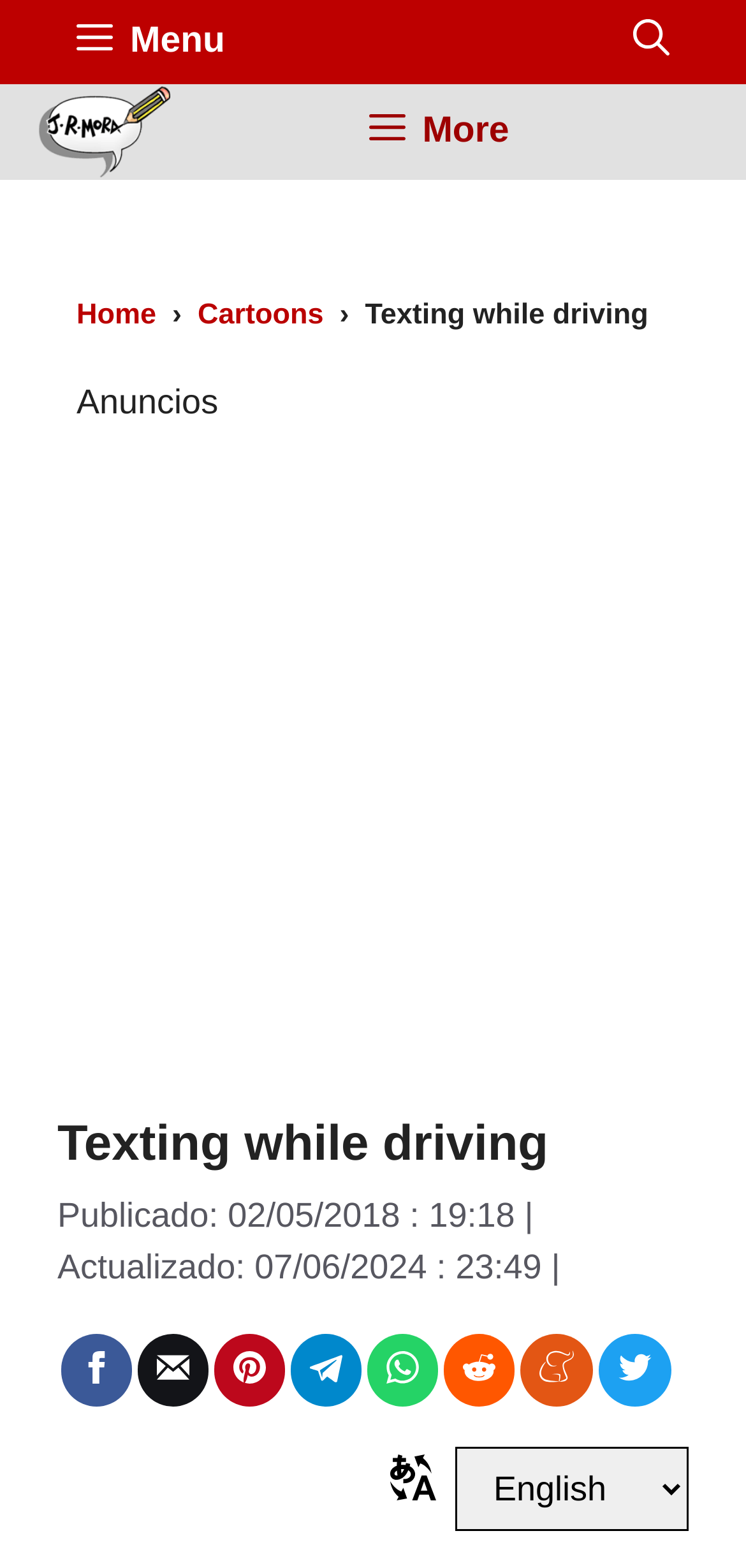Please answer the following question using a single word or phrase: 
What is the name of the website?

JRMora, humor gráfico